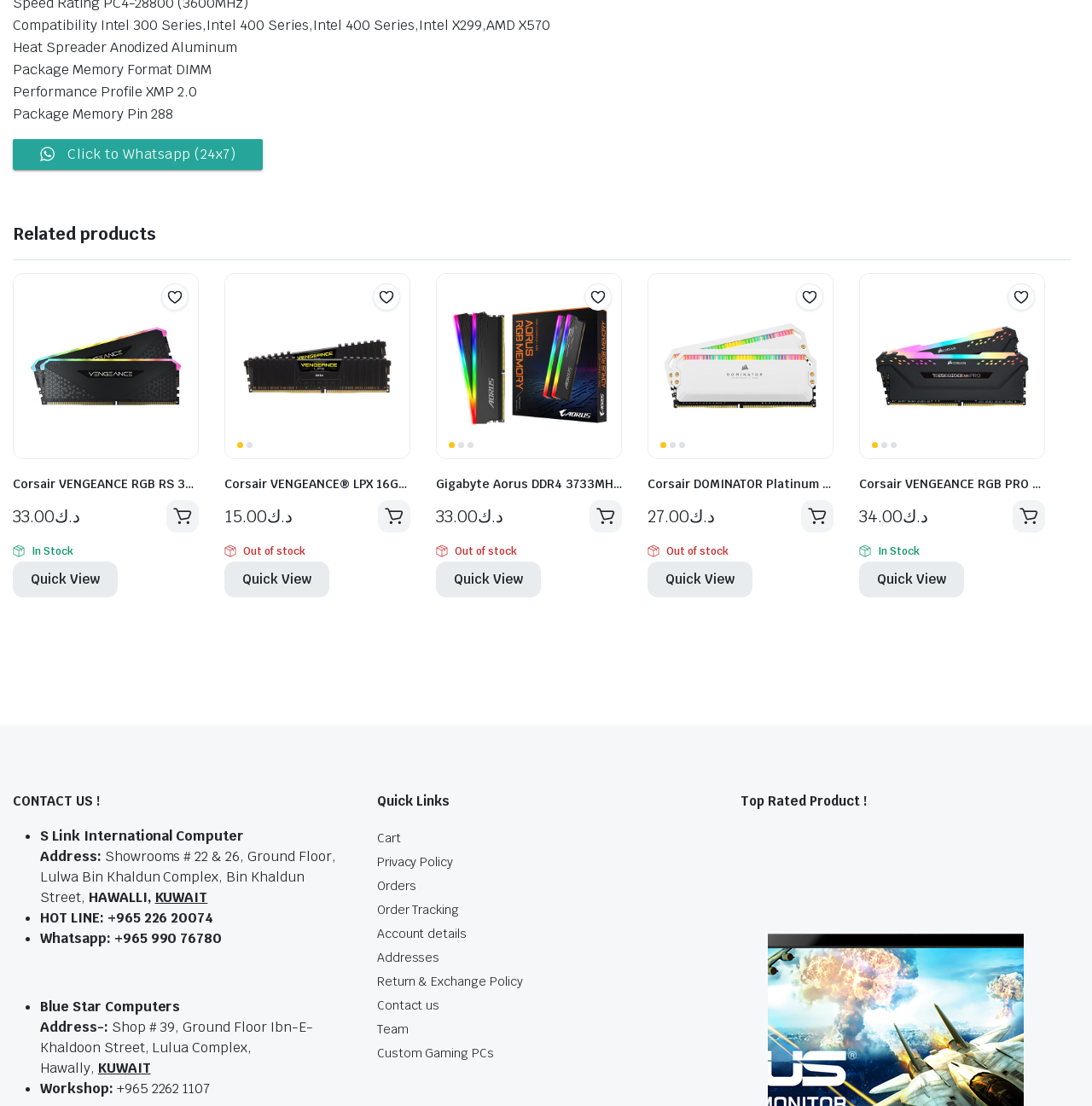Please locate the bounding box coordinates of the region I need to click to follow this instruction: "Compare".

[0.155, 0.286, 0.18, 0.311]